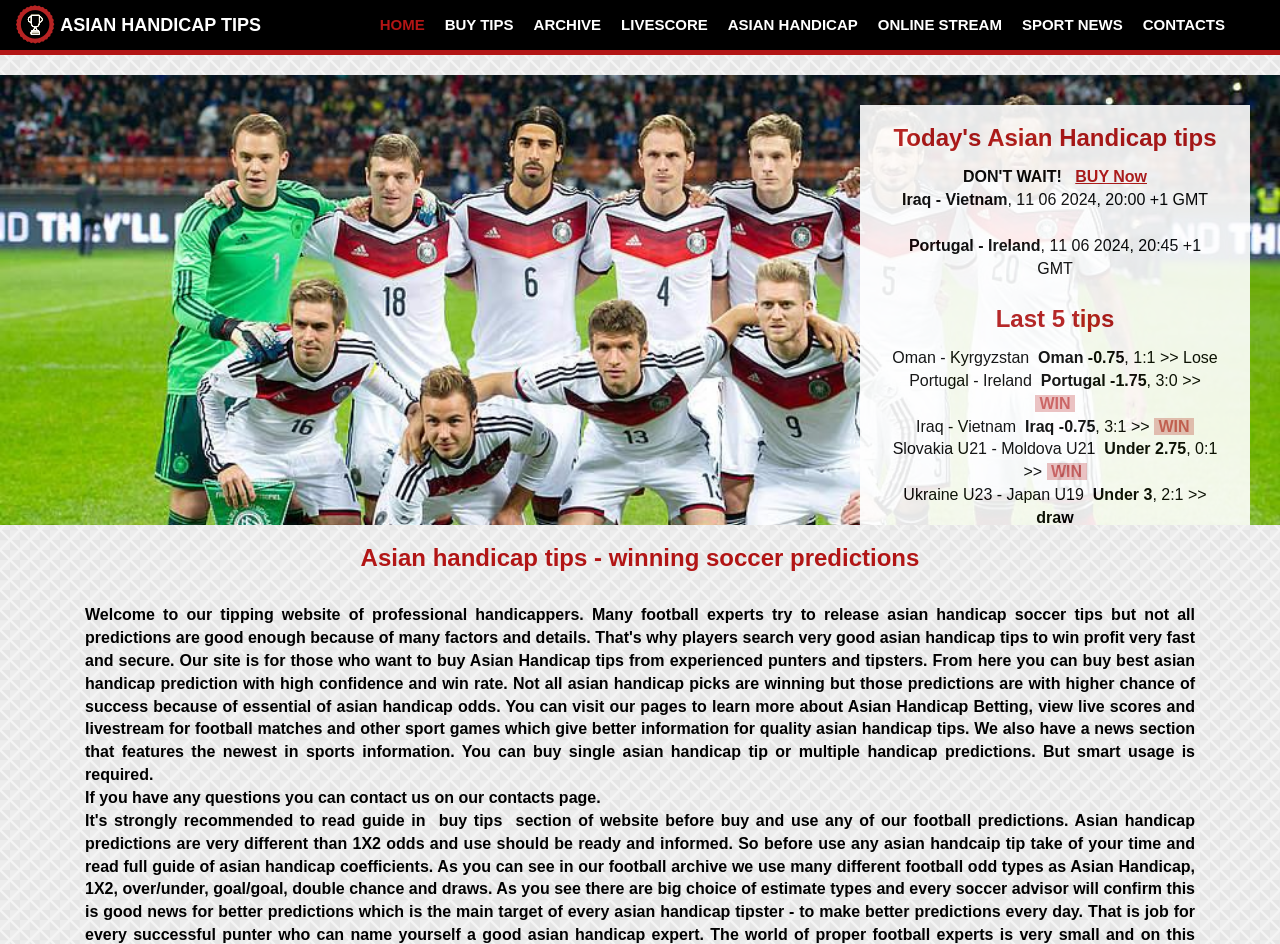Please identify the bounding box coordinates of the region to click in order to complete the given instruction: "Click on the 'HOME' link". The coordinates should be four float numbers between 0 and 1, i.e., [left, top, right, bottom].

[0.289, 0.0, 0.34, 0.053]